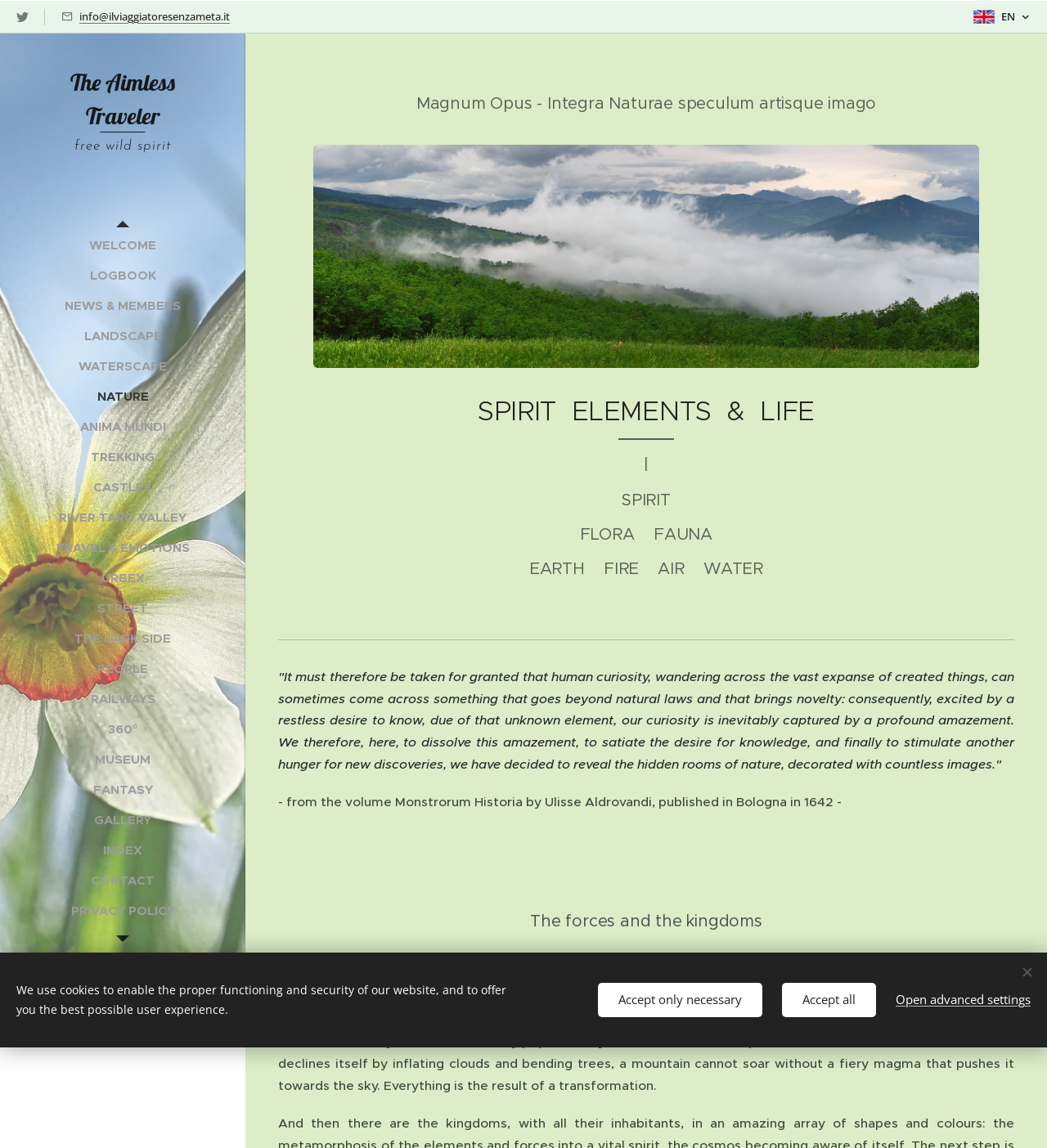Identify the title of the webpage and provide its text content.

SPIRIT  ELEMENTS  &  LIFE